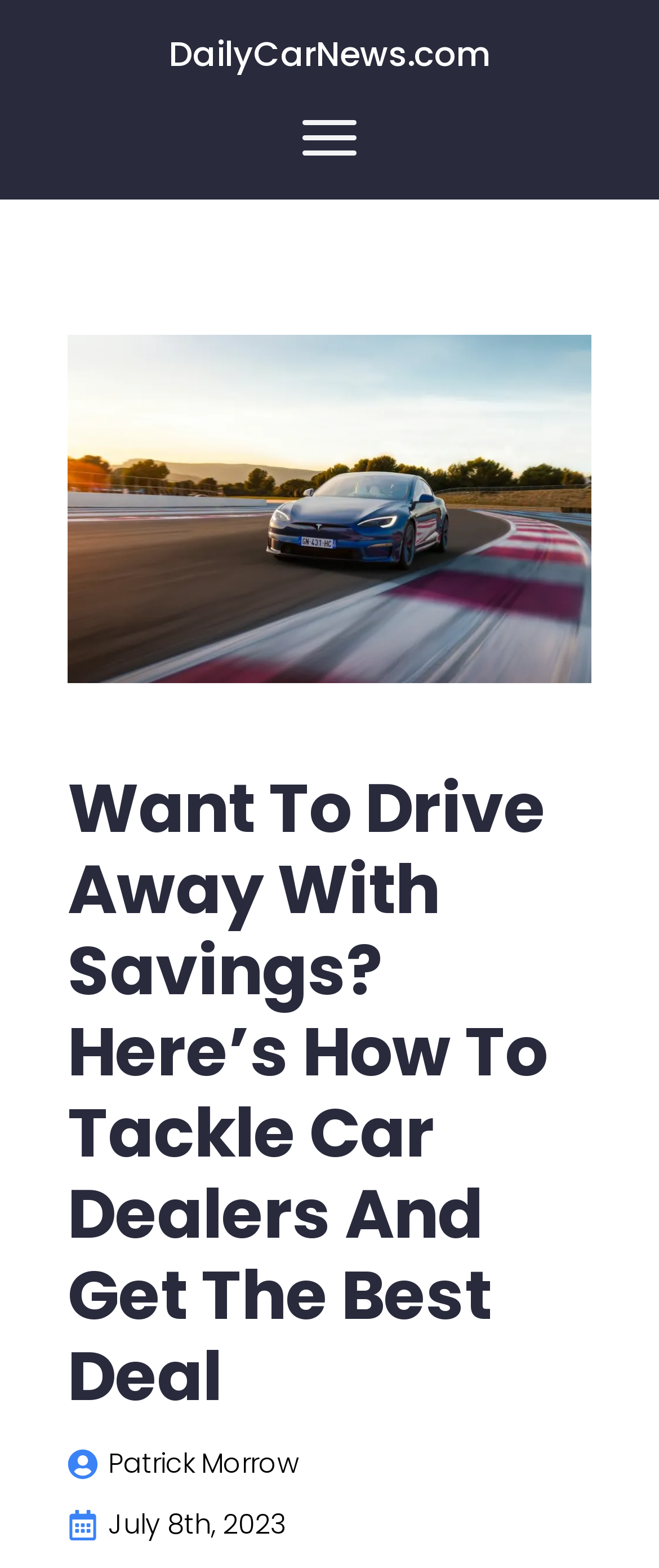Give a detailed account of the webpage's layout and content.

The webpage appears to be an article from DailyCarNews.com, with a focus on providing tips for getting the best deal when purchasing a car from a dealer. 

At the top left of the page, there is a link to the website's homepage, labeled "DailyCarNews.com". Next to it, on the top right, is a button to open a menu. 

Below the top section, a large figure takes up most of the width of the page, containing an image of a Tesla Model S. 

Underneath the image, the main article's heading is prominently displayed, reading "Want To Drive Away With Savings? Here’s How To Tackle Car Dealers And Get The Best Deal". 

At the bottom of the page, there are three elements aligned horizontally. On the left, there are two small images, with a author's name "Patrick Morrow" and the date "July 8th, 2023" written next to them.